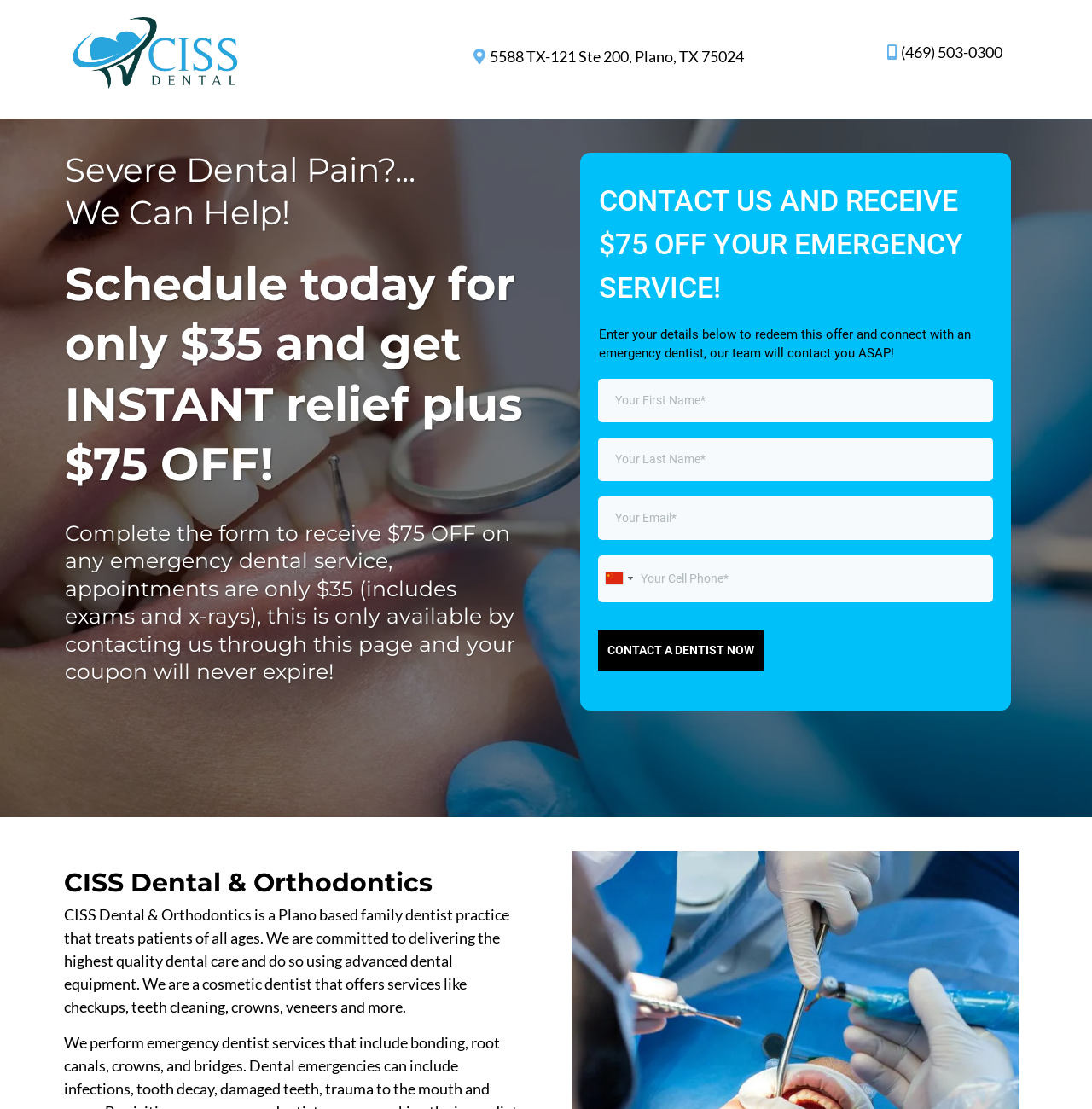Provide a one-word or brief phrase answer to the question:
What is the cost of scheduling an appointment?

$35